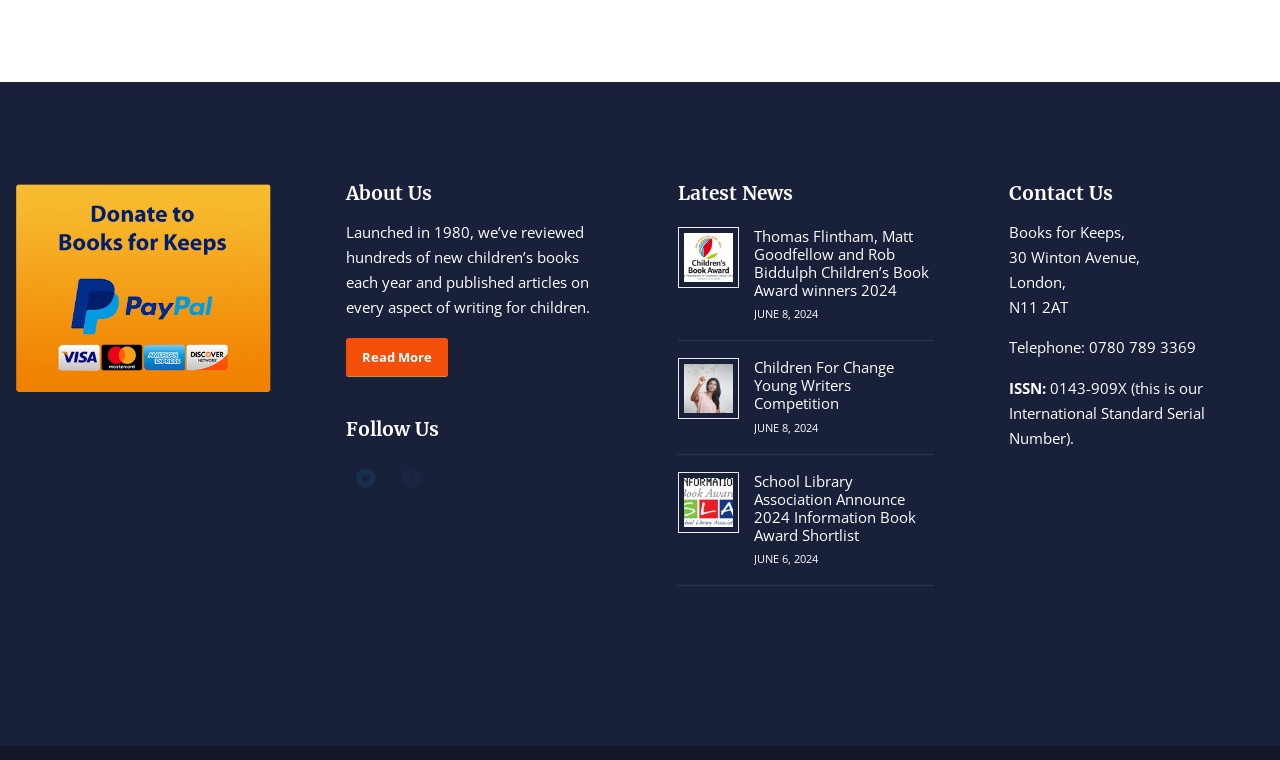Show me the bounding box coordinates of the clickable region to achieve the task as per the instruction: "Contact us".

[0.788, 0.239, 0.988, 0.269]